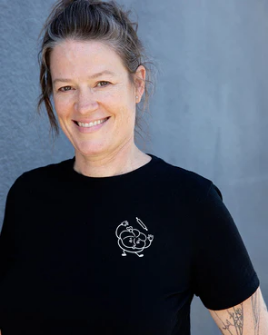Craft a thorough explanation of what is depicted in the image.

In this image, a smiling woman stands against a simple gray backdrop, showcasing a relaxed and friendly demeanor. She is wearing a fitted black t-shirt that features a playful graphic on the left side, which depicts a cartoon pig holding a baking utensil, emphasizing her connection to baking or culinary arts. The woman's hair is styled casually, and her tattoos are visible on her arm, adding to her unique and approachable character. The natural lighting highlights her features, creating a warm and inviting atmosphere. This image captures the essence of a fun and creative spirit, likely associated with a baking or culinary venture.